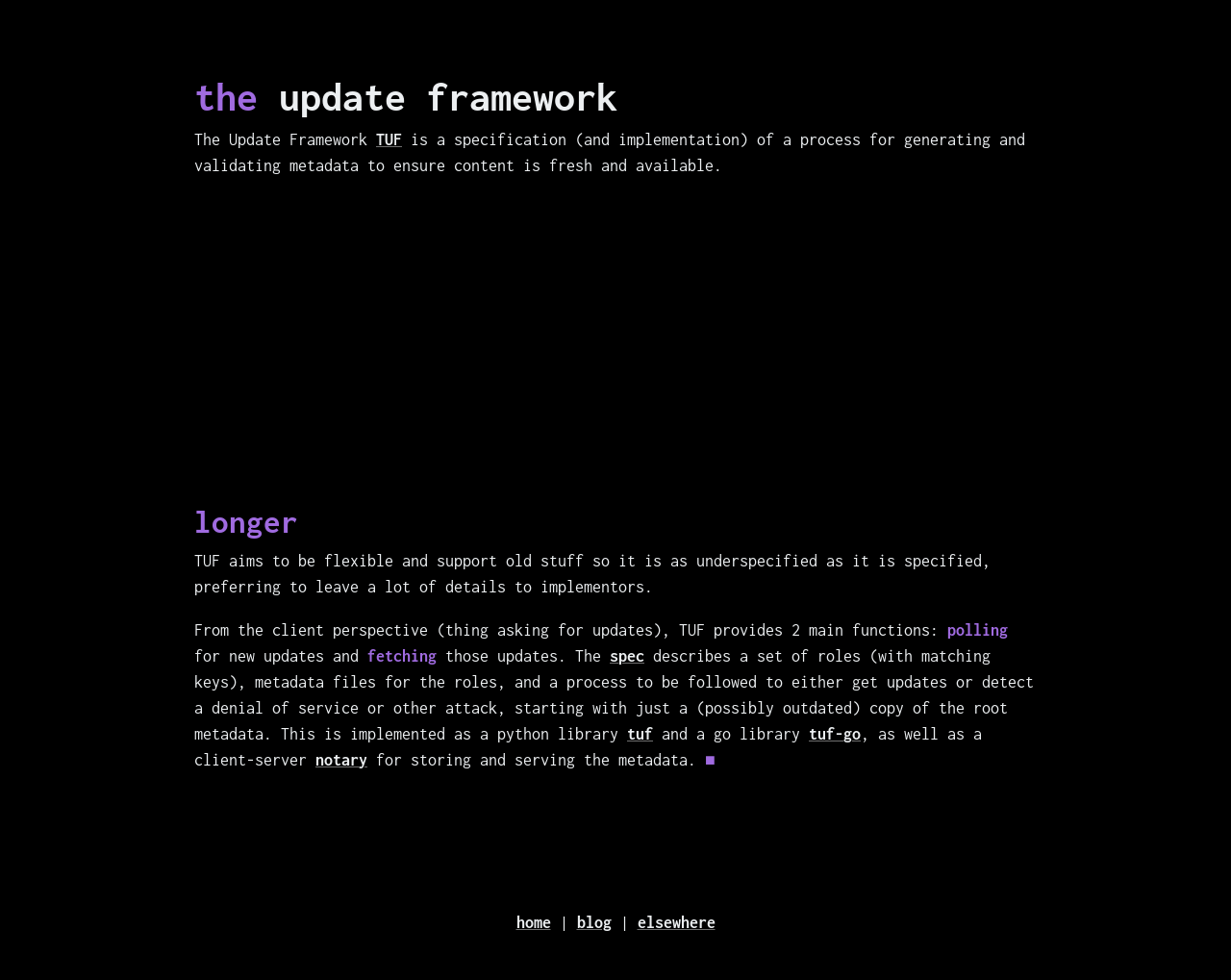Locate the bounding box coordinates of the element's region that should be clicked to carry out the following instruction: "read the blog". The coordinates need to be four float numbers between 0 and 1, i.e., [left, top, right, bottom].

None